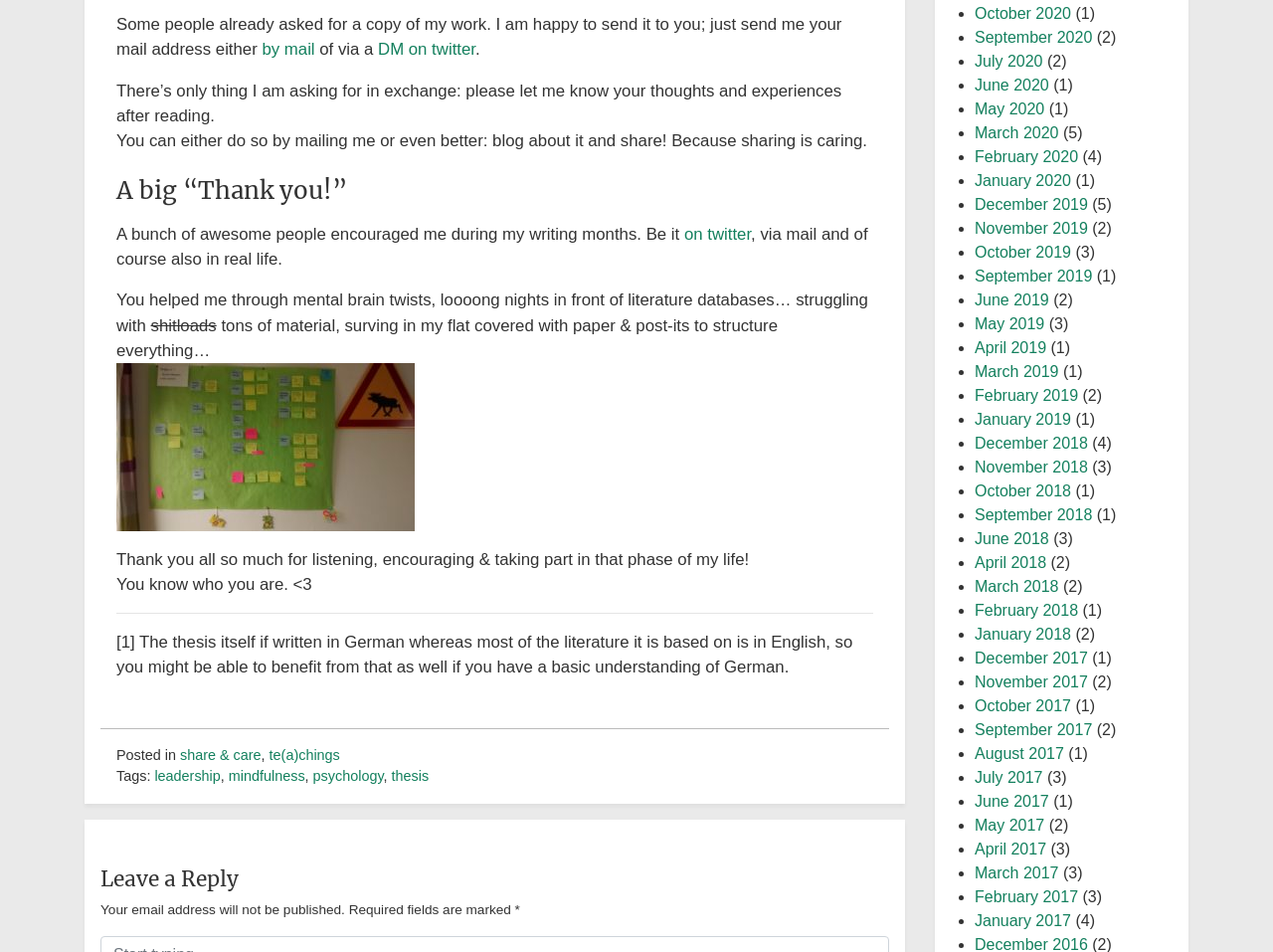Find the bounding box coordinates of the element to click in order to complete this instruction: "click the 'DM on twitter' link". The bounding box coordinates must be four float numbers between 0 and 1, denoted as [left, top, right, bottom].

[0.297, 0.042, 0.373, 0.062]